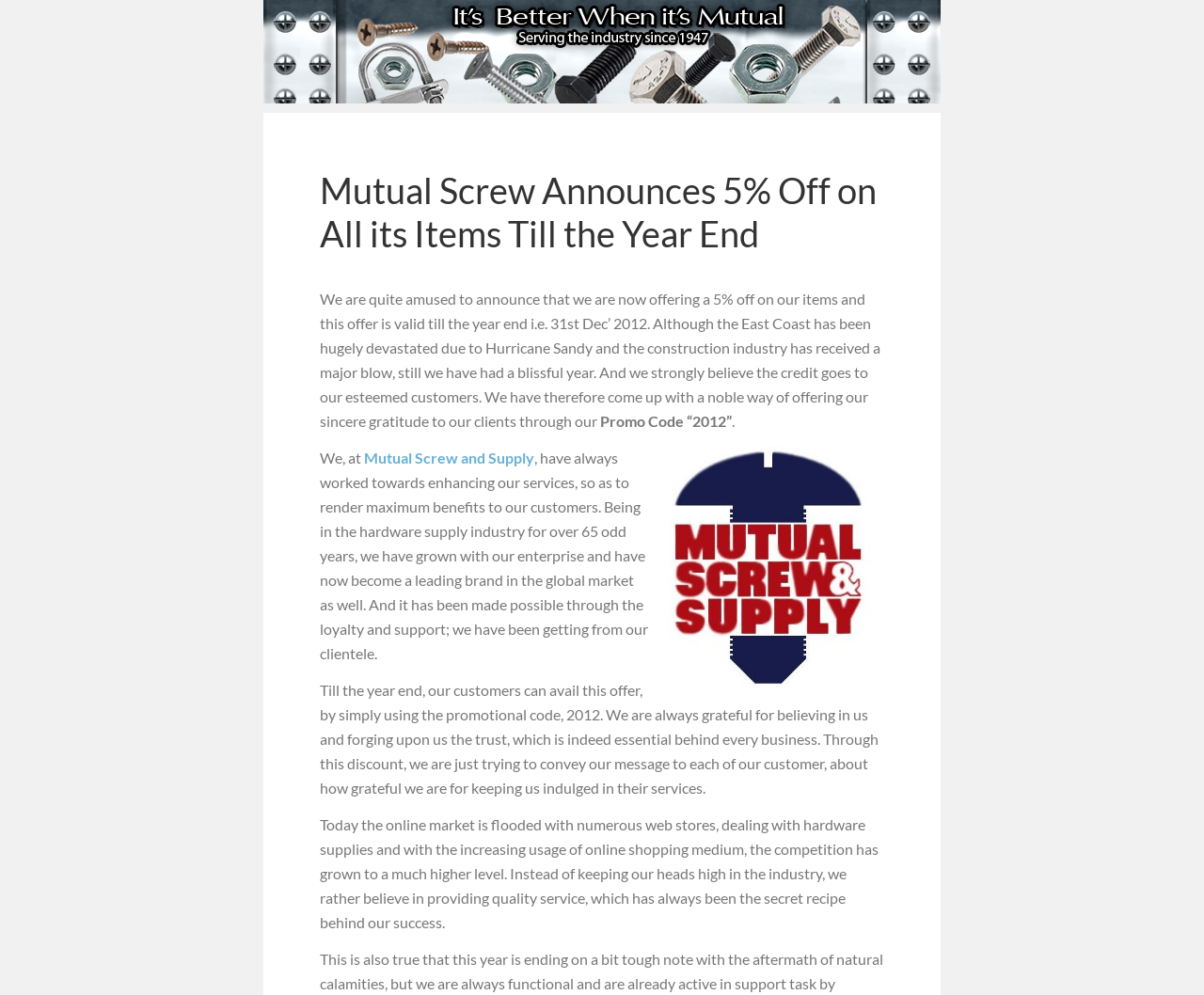Observe the image and answer the following question in detail: Is the company a leading brand in the global market?

The company's status is mentioned in the StaticText element with the text ', have always worked towards enhancing our services, so as to render maximum benefits to our customers. Being in the hardware supply industry for over 65 odd years, we have grown with our enterprise and have now become a leading brand in the global market as well.'